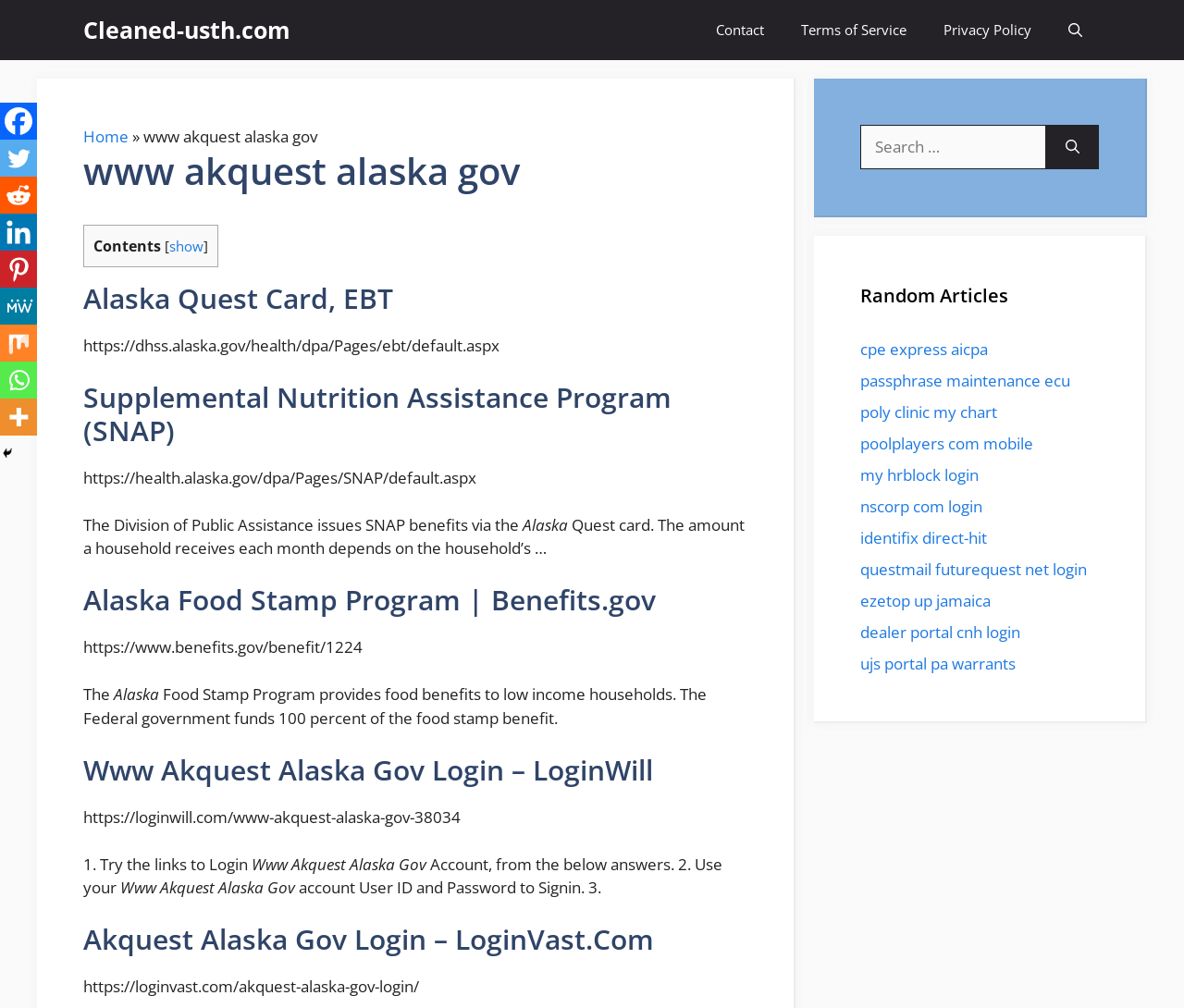Locate the UI element that matches the description Blog in the webpage screenshot. Return the bounding box coordinates in the format (top-left x, top-left y, bottom-right x, bottom-right y), with values ranging from 0 to 1.

None